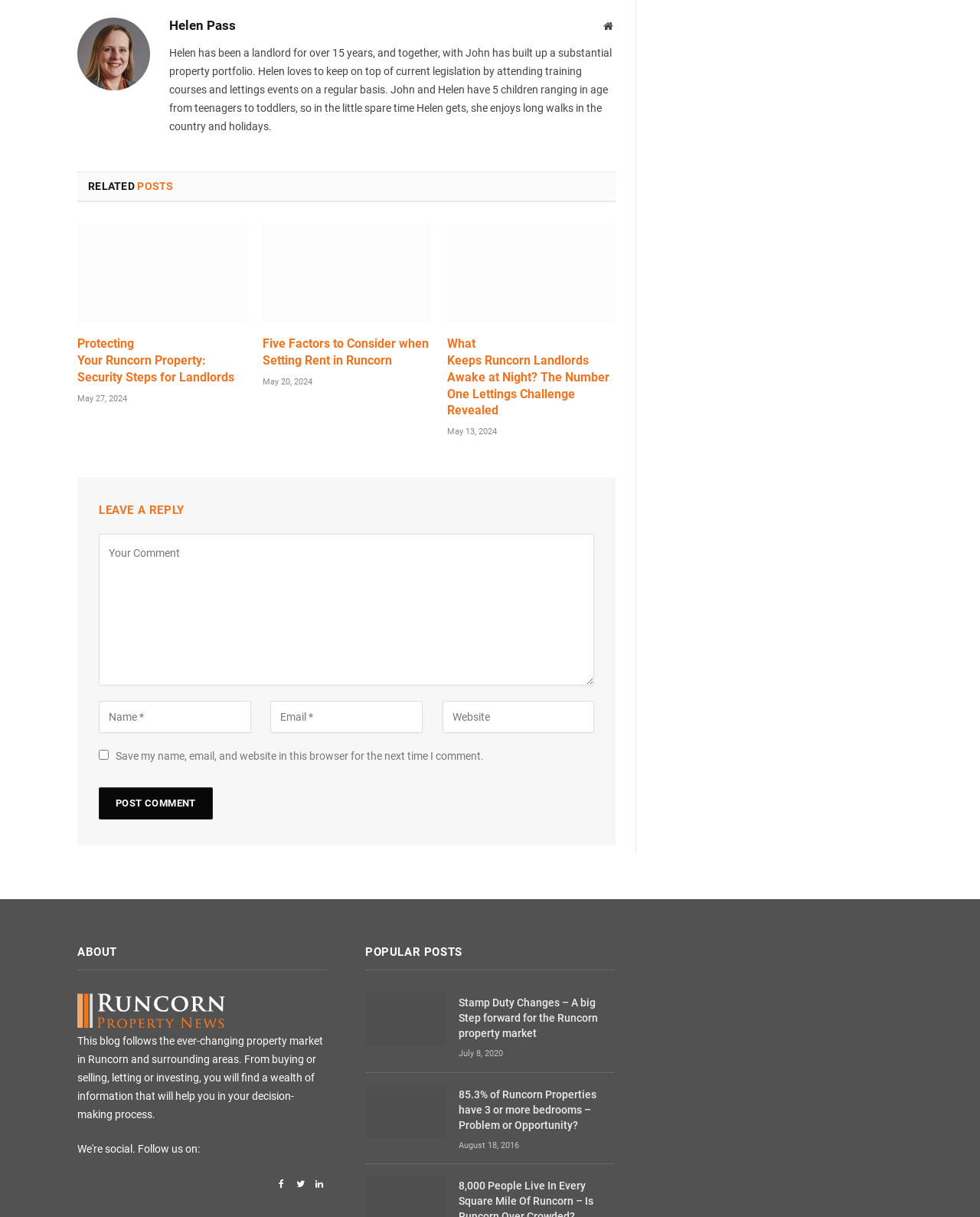What social media platforms are linked on the webpage?
Using the screenshot, give a one-word or short phrase answer.

Facebook, Twitter, LinkedIn